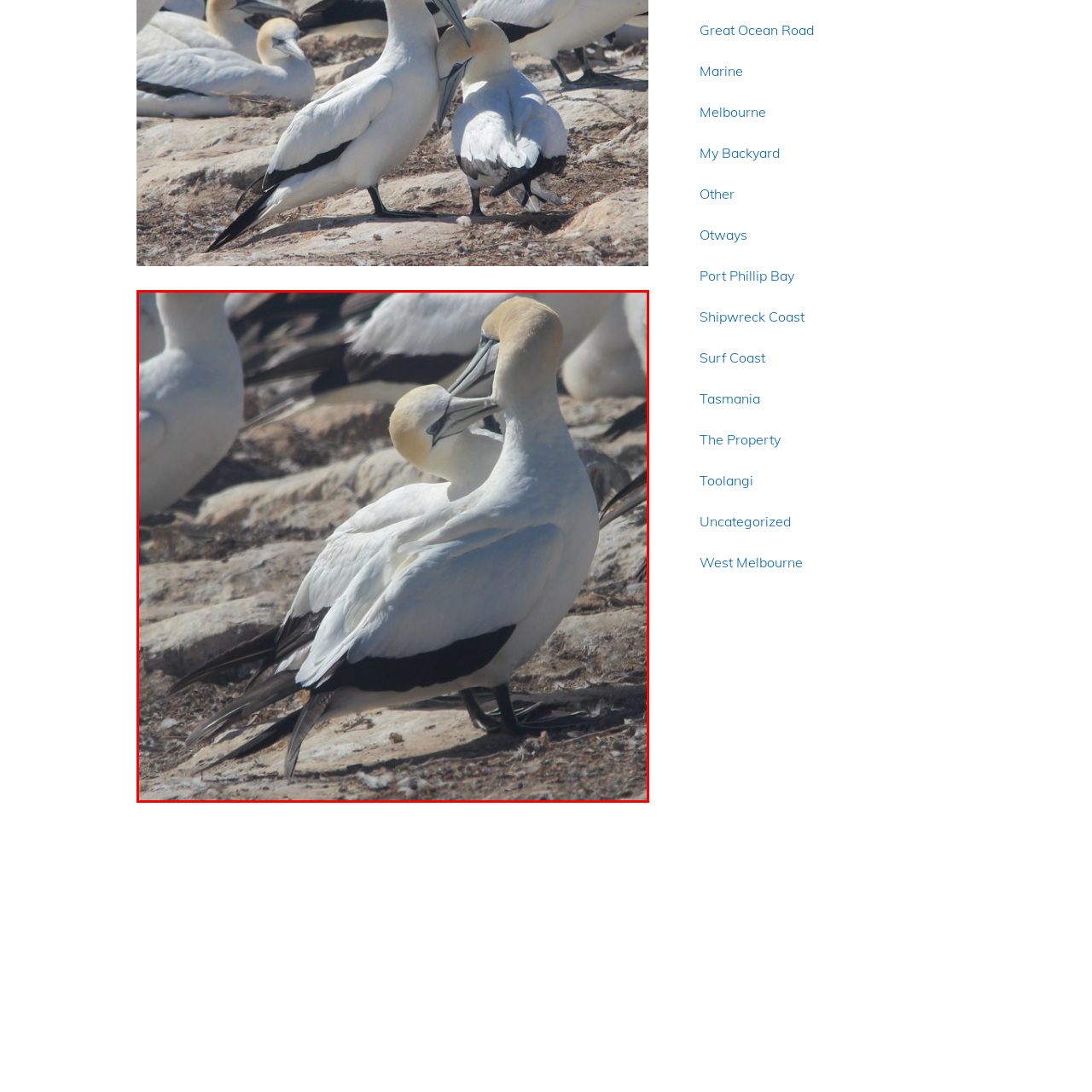Provide a comprehensive description of the image highlighted by the red bounding box.

The image captures a poignant moment between two gannets, showcasing their affectionate courtship behavior. They are positioned closely, with one bird gently leaning in towards the other, whose head is tilted back slightly, revealing their striking plumage. The background is filled with other gannets nestled among rocky surfaces, creating a natural habitat setting that highlights the social nature of these birds. With their predominantly white feathers accented by black on the wings and a distinctive yellow crown, these gannets exemplify the beauty of avian relationships, particularly during mating rituals. This intimate scene encapsulates the essence of connection within the animal kingdom.